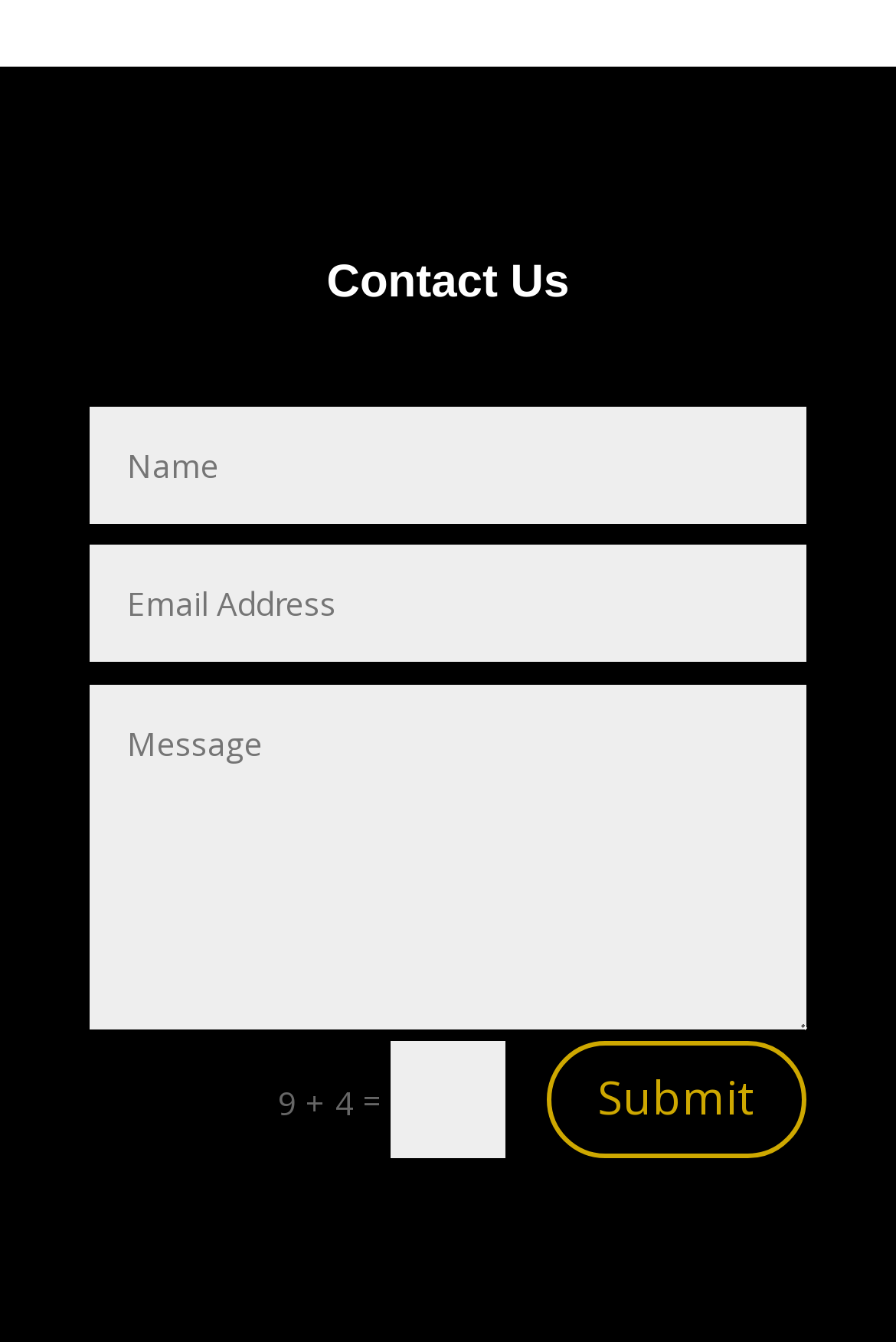Answer the question in one word or a short phrase:
How many textboxes are there?

4